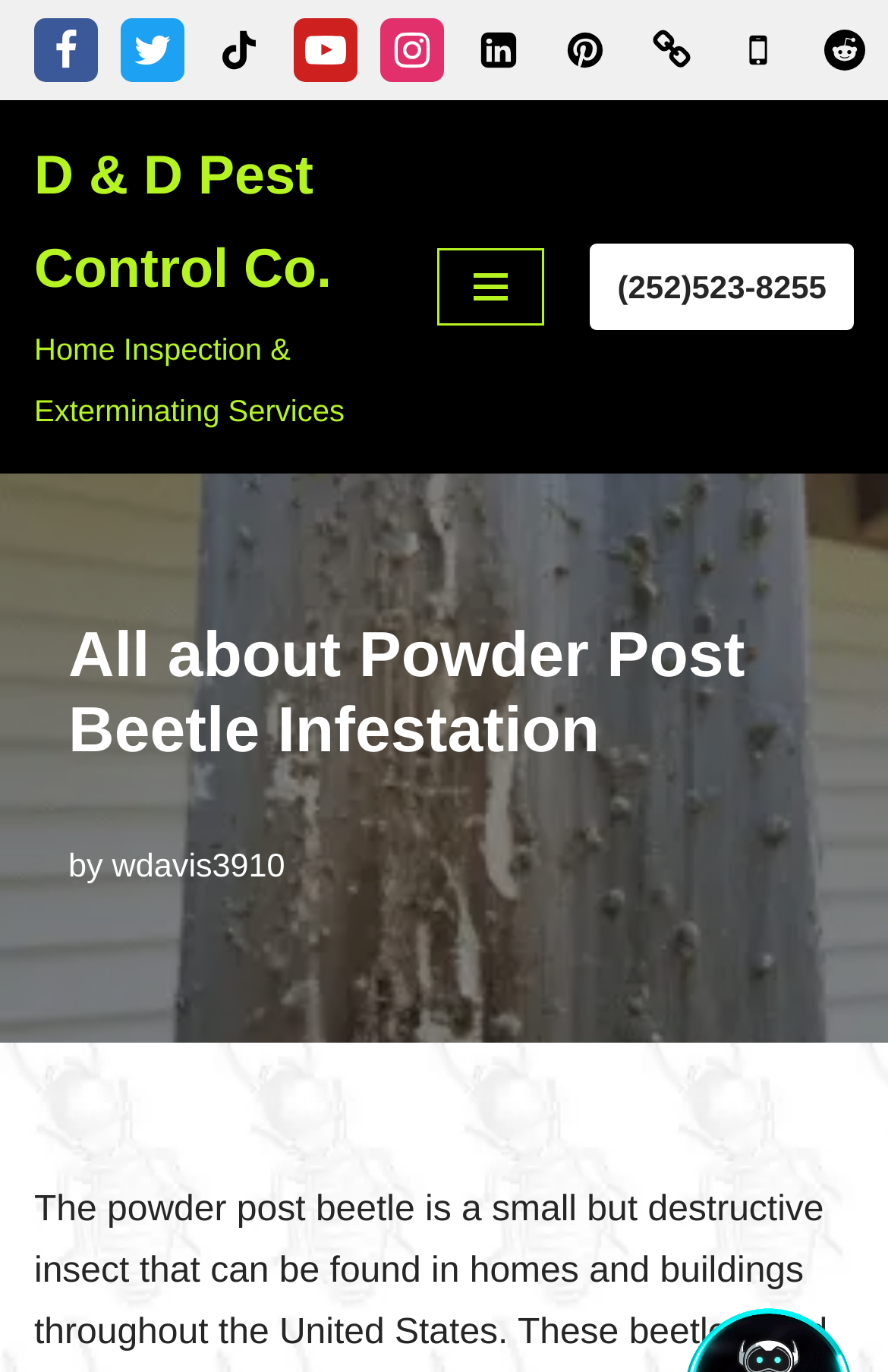Determine the bounding box coordinates of the area to click in order to meet this instruction: "Click on Facebook".

[0.038, 0.013, 0.11, 0.06]